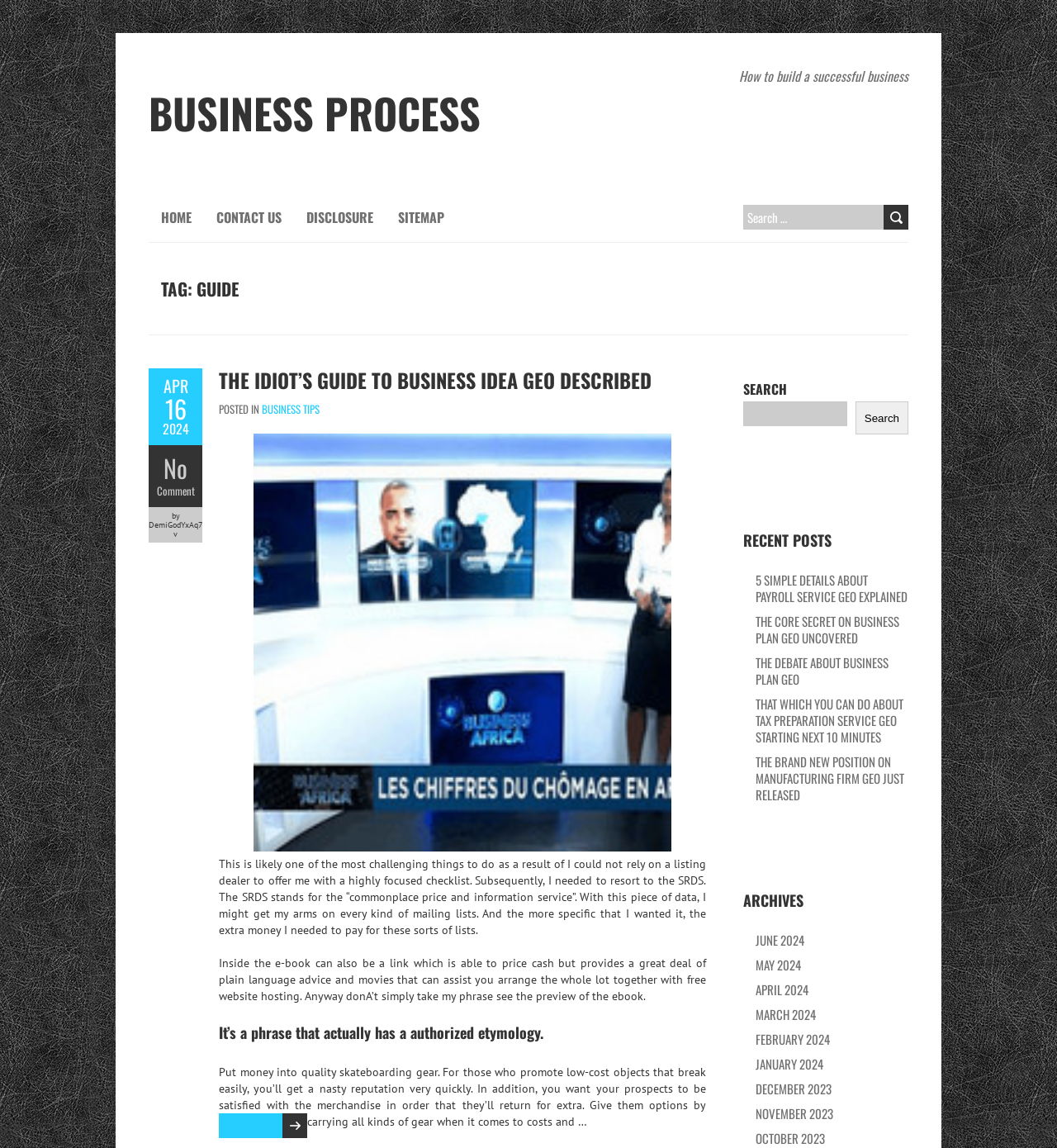Determine the bounding box for the UI element as described: "Toggle sidebar & navigation". The coordinates should be represented as four float numbers between 0 and 1, formatted as [left, top, right, bottom].

None